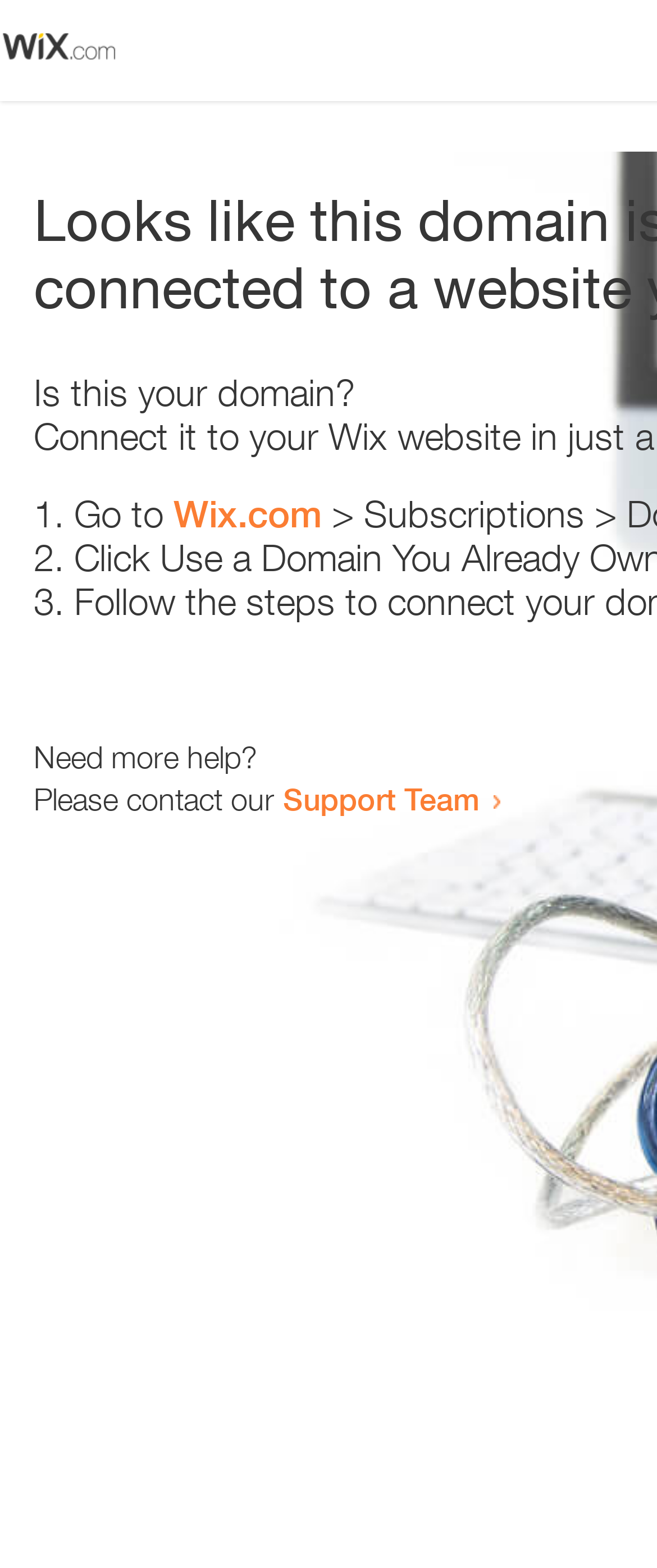Your task is to find and give the main heading text of the webpage.

Looks like this domain isn't
connected to a website yet